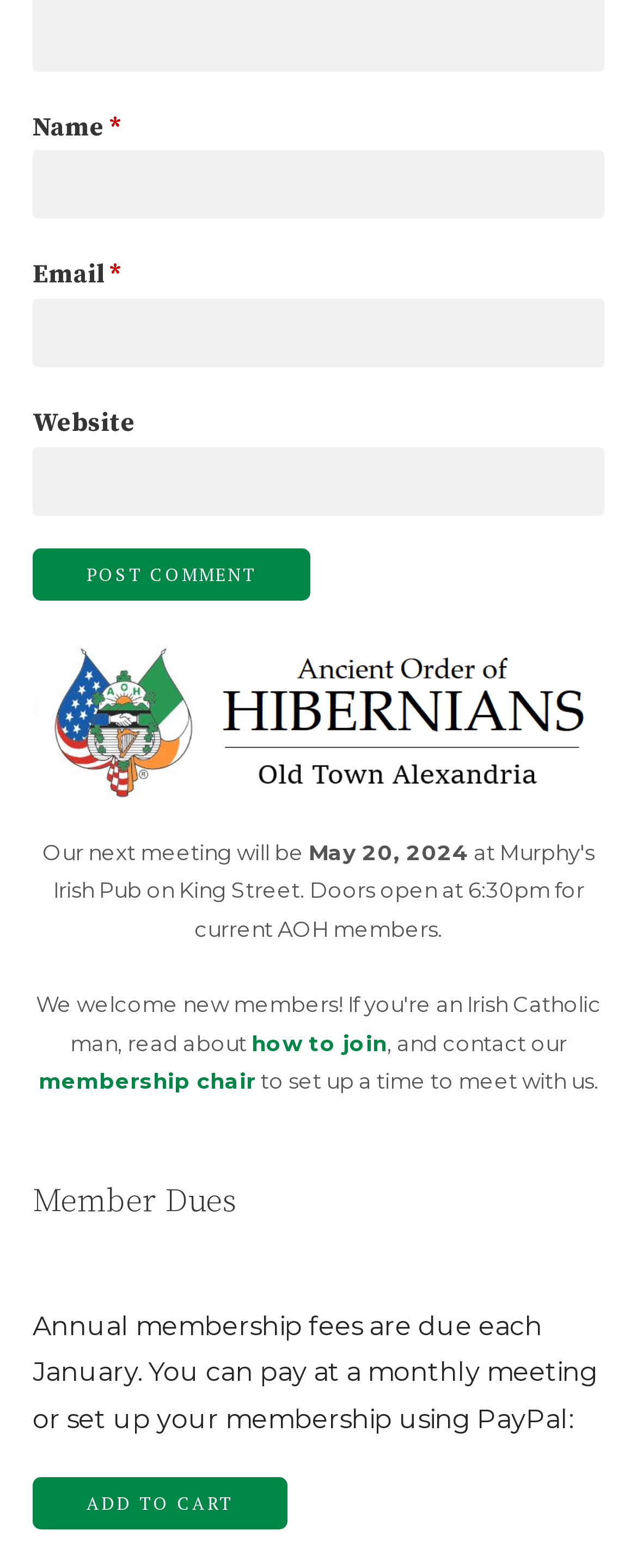Please provide a one-word or short phrase answer to the question:
What is the purpose of the 'Add to Cart' button?

To add membership to cart